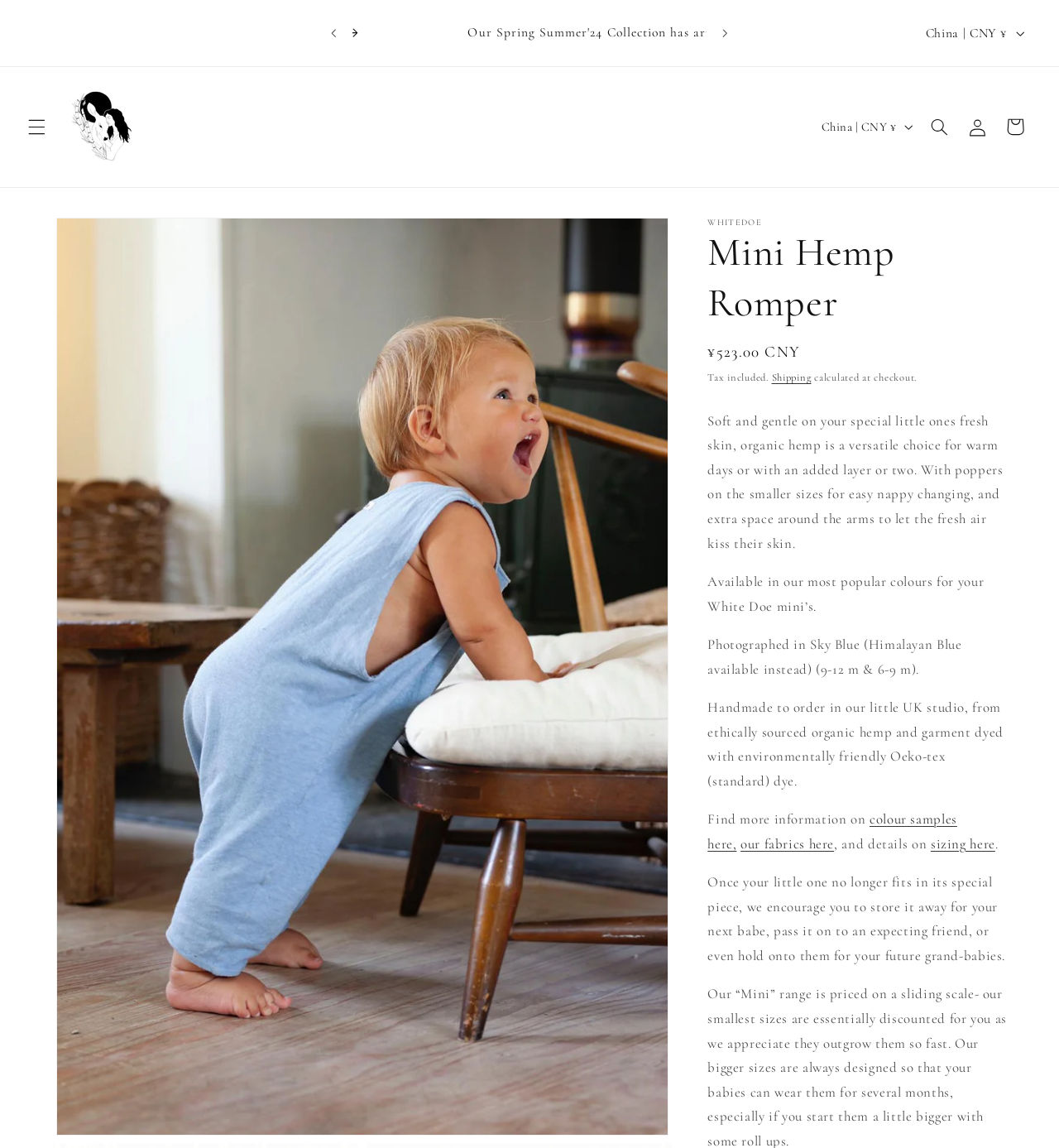Construct a comprehensive caption that outlines the webpage's structure and content.

This webpage appears to be a product page for a "Mini Hemp Romper" from a brand called White Doe. At the top of the page, there is an announcement bar with a carousel feature, allowing users to navigate through multiple announcements. The current announcement is about the arrival of the Spring Summer '24 Collection.

Below the announcement bar, there is a navigation menu with options to select a country or region, as well as a menu button and a search button. The brand's logo, "White Doe", is displayed prominently, along with an image of the product.

The main content of the page is dedicated to the product description, which is divided into several sections. The product name, "Mini Hemp Romper", is displayed in a large font, followed by a brief description of the product's features, including its soft and gentle texture, versatility, and ease of use.

The product description is accompanied by several links, including one to the product information, shipping details, and colour samples. There are also several paragraphs of text that provide more information about the product, its materials, and the brand's philosophy.

At the bottom of the page, there is a section that encourages customers to store or pass on the product once it is no longer needed, promoting sustainability and reuse. Overall, the page has a clean and organized layout, with a focus on showcasing the product and providing detailed information to customers.